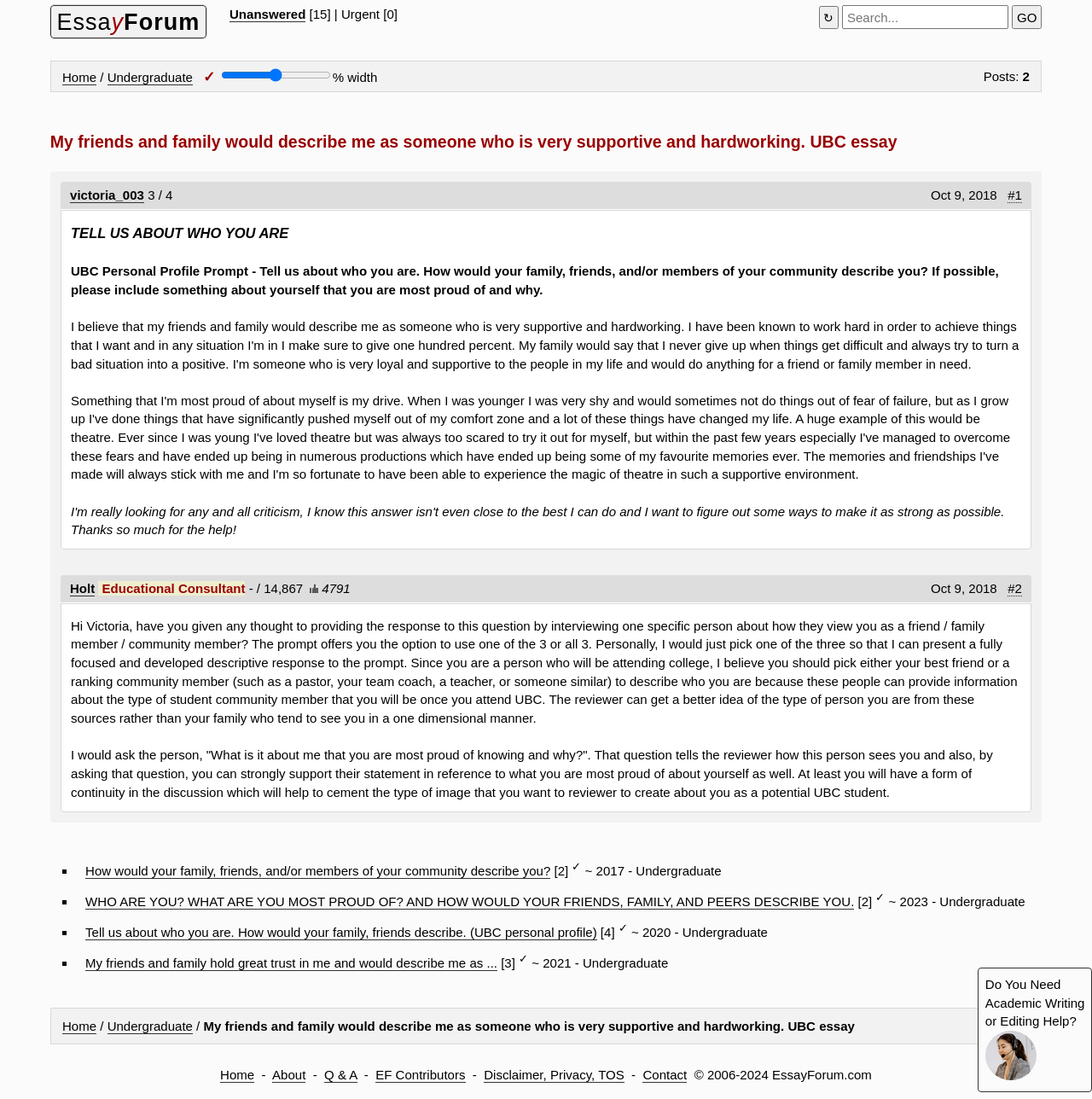How many posts does the user 'victoria_003' have?
Use the information from the screenshot to give a comprehensive response to the question.

The user 'victoria_003' has 3 posts and 4 threads according to the information provided in the article section.